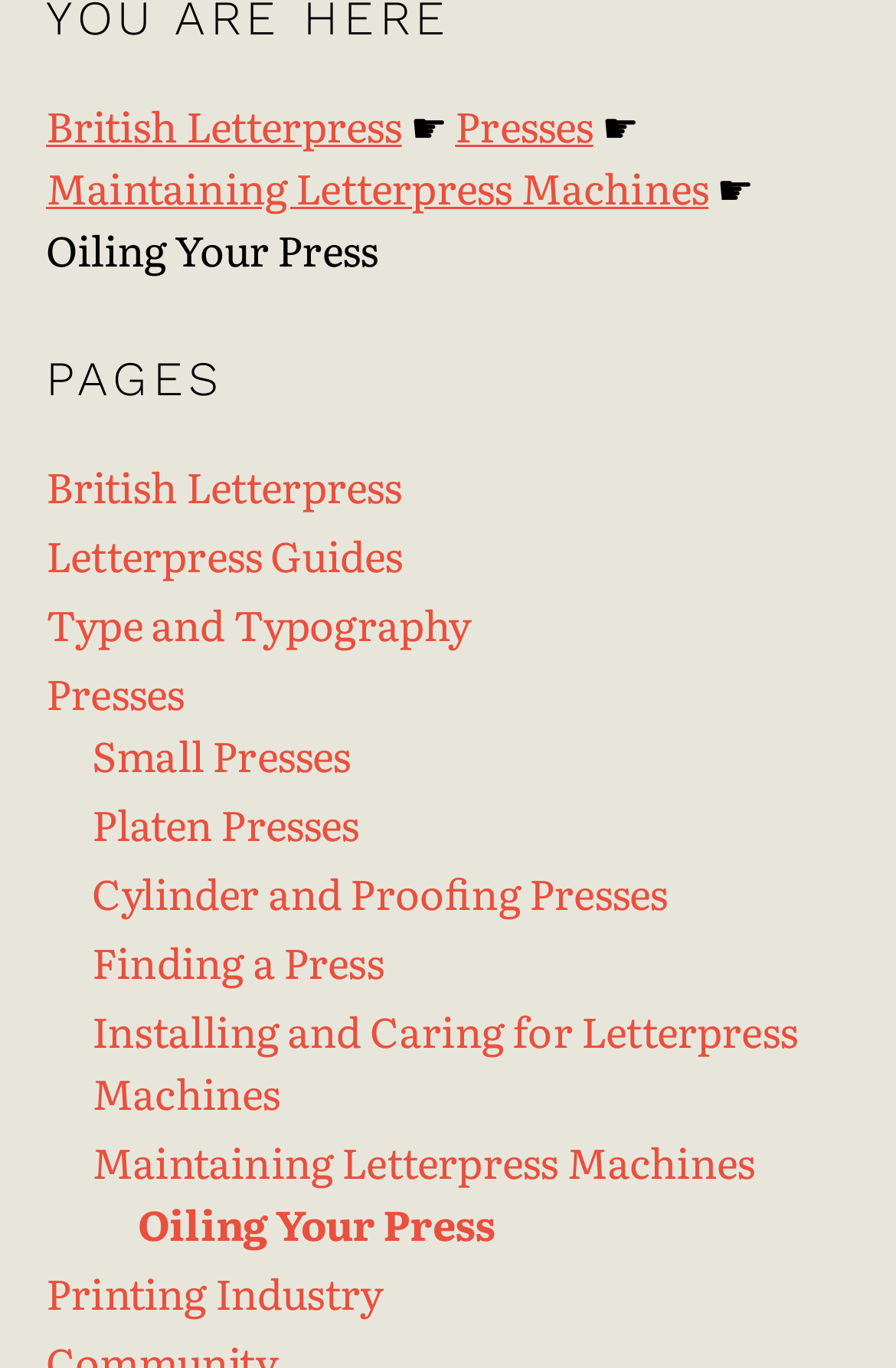What is the last link on the webpage?
Please answer the question with a detailed response using the information from the screenshot.

The last link on the webpage is 'Printing Industry' which is located at the bottom left corner of the webpage with a bounding box of [0.051, 0.923, 0.427, 0.968].